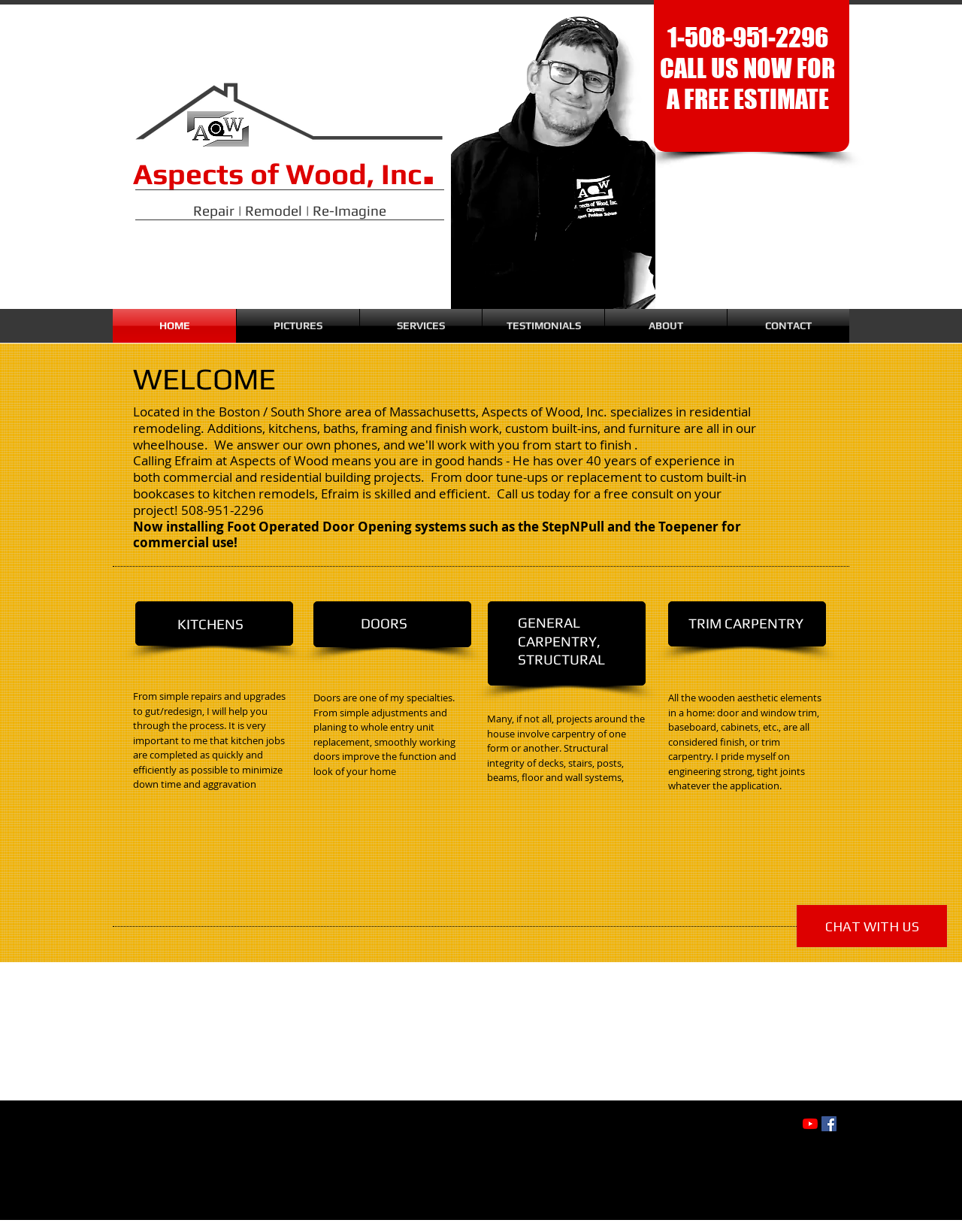Please specify the bounding box coordinates of the element that should be clicked to execute the given instruction: 'Open the 'CONTACT' page'. Ensure the coordinates are four float numbers between 0 and 1, expressed as [left, top, right, bottom].

[0.756, 0.251, 0.883, 0.278]